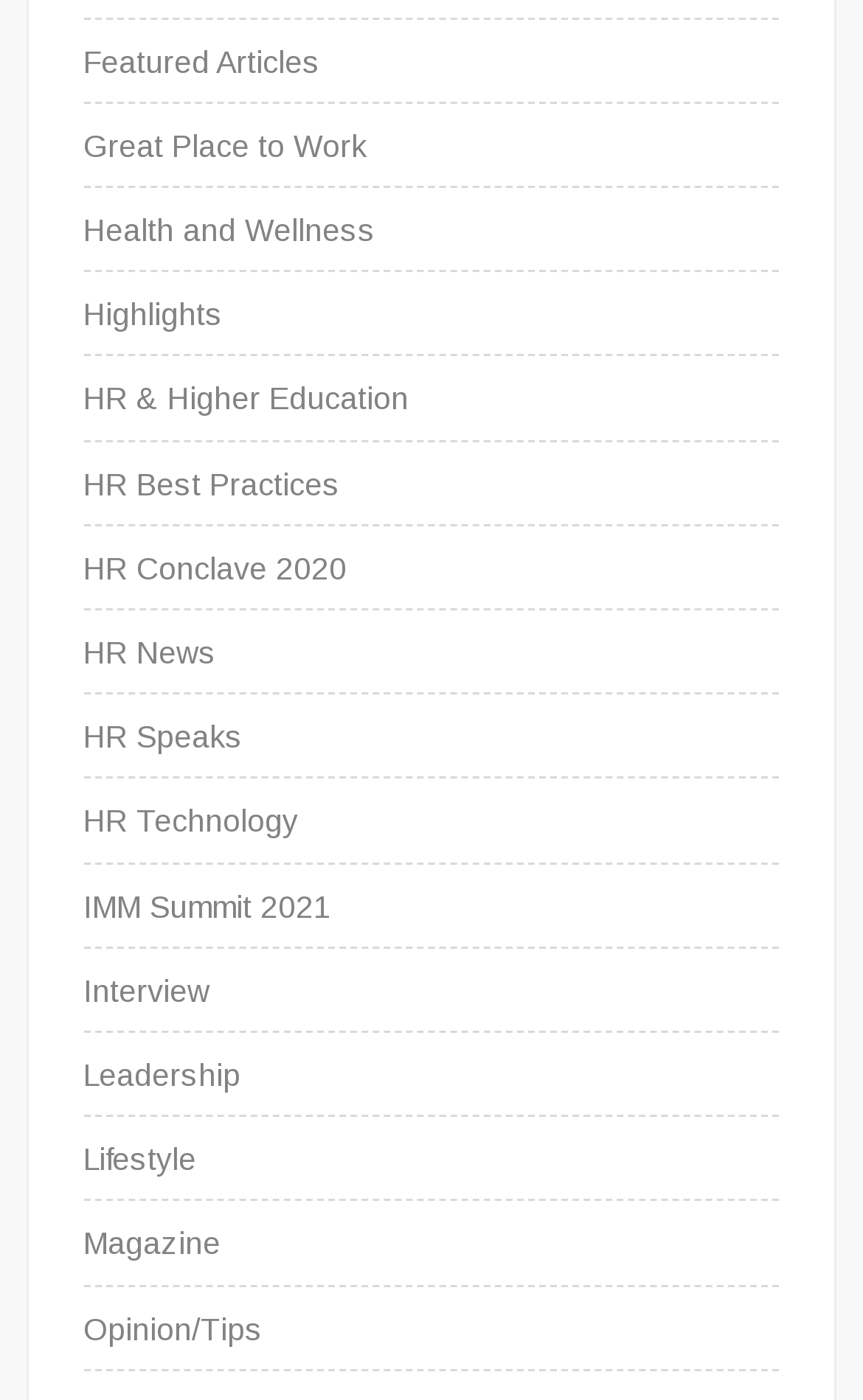What is the topic of the link at the bottom of the webpage?
Using the image as a reference, answer the question with a short word or phrase.

Opinion/Tips